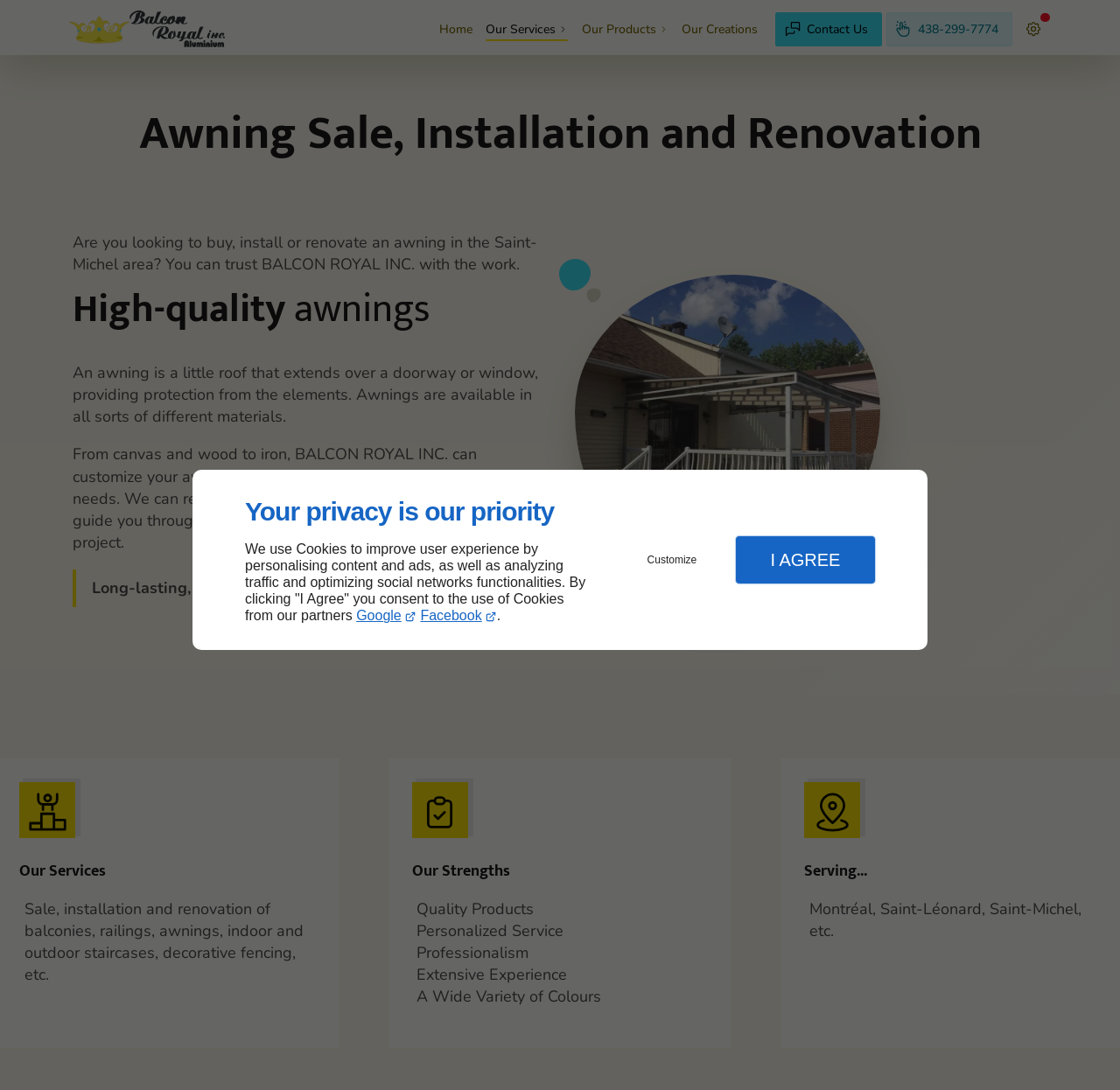Can you identify and provide the main heading of the webpage?

Awning Sale, Installation and Renovation